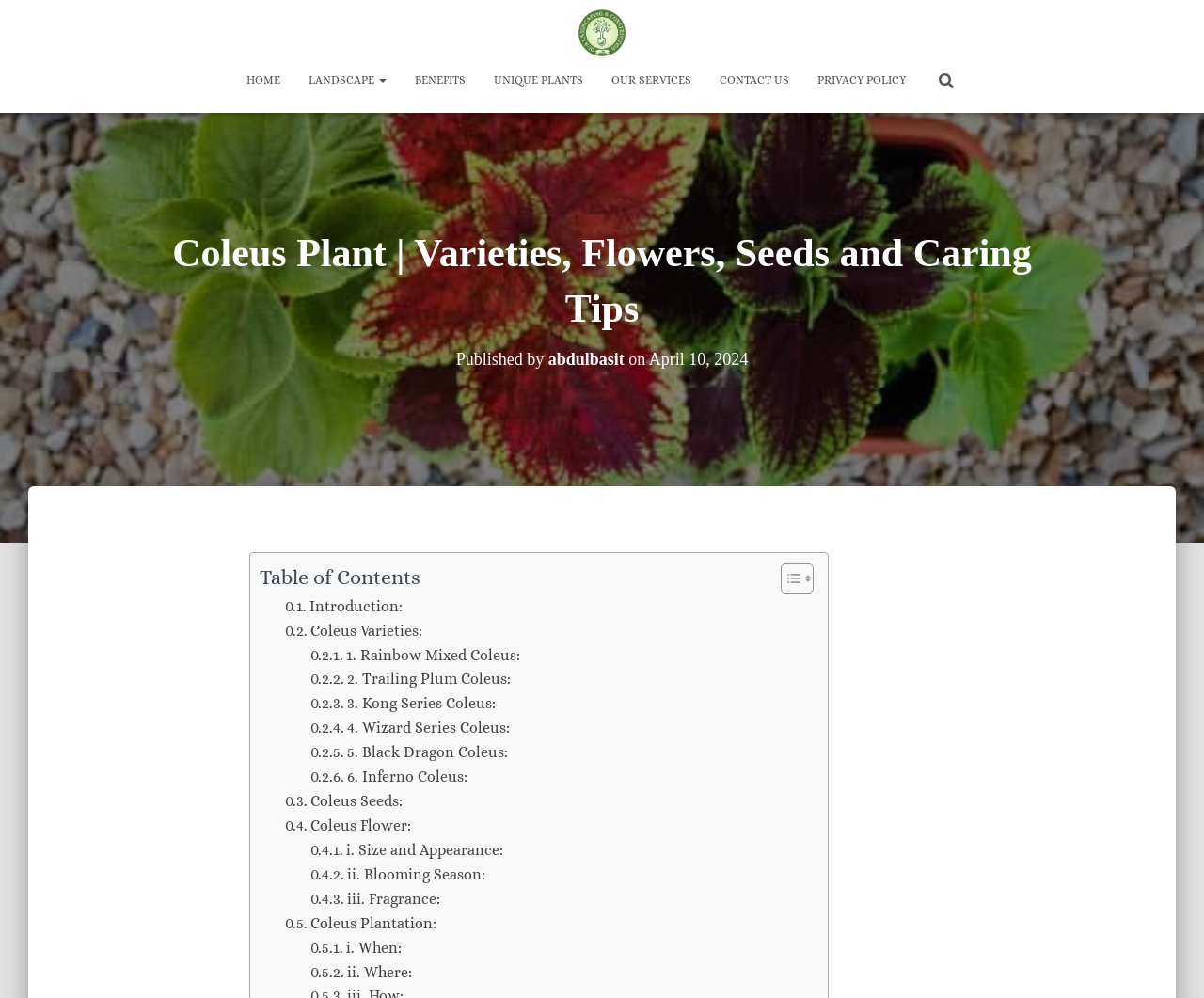Please determine the bounding box coordinates of the element to click in order to execute the following instruction: "learn about coleus flower". The coordinates should be four float numbers between 0 and 1, specified as [left, top, right, bottom].

[0.237, 0.815, 0.342, 0.84]